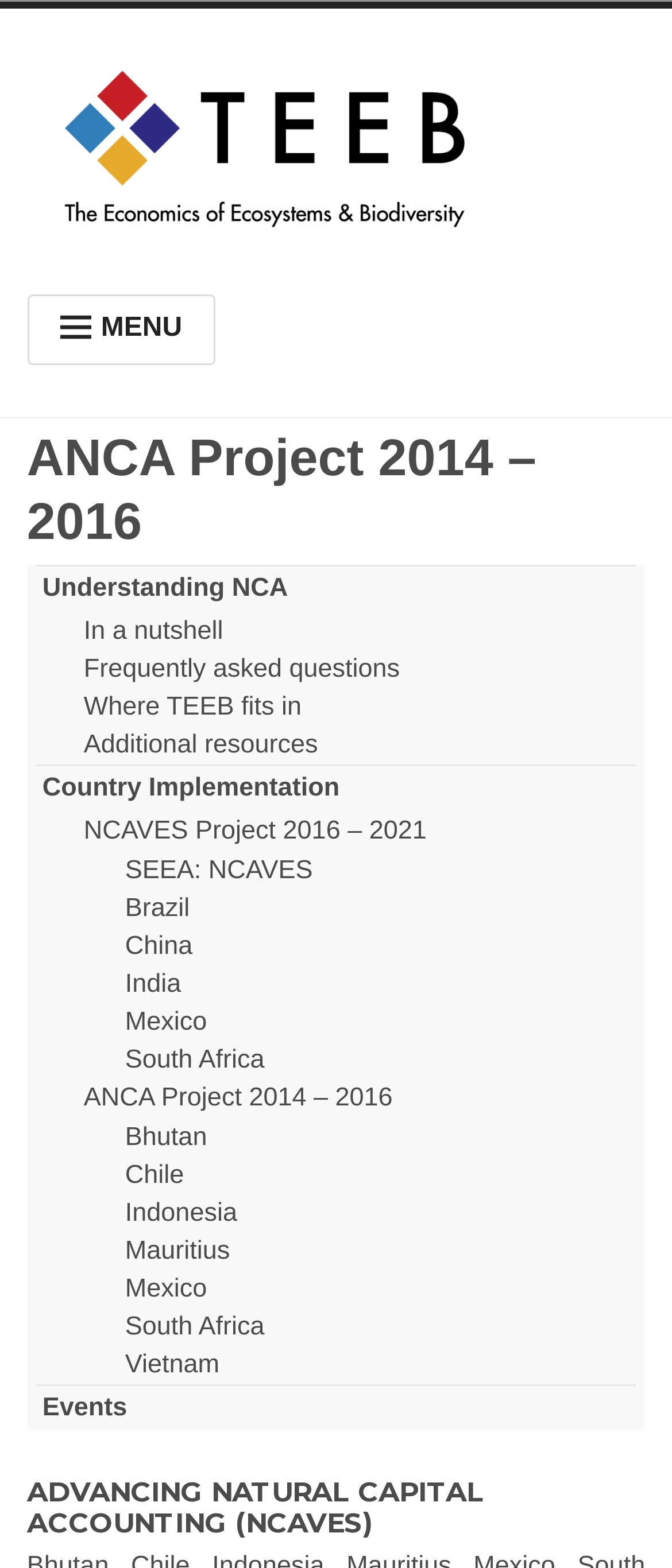Please specify the bounding box coordinates of the clickable region to carry out the following instruction: "Visit Bhutan page". The coordinates should be four float numbers between 0 and 1, in the format [left, top, right, bottom].

[0.186, 0.716, 0.308, 0.734]